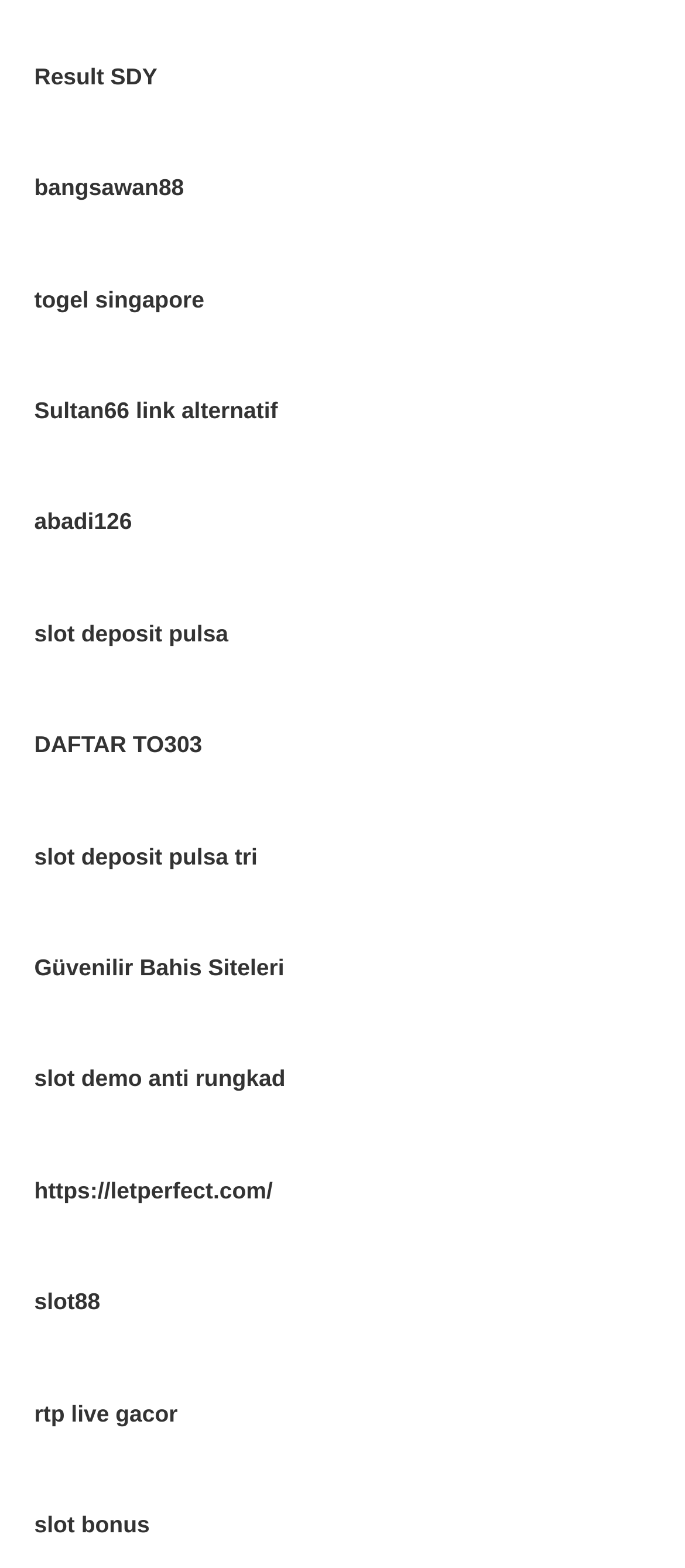What is the first link on the webpage?
Based on the image, answer the question with a single word or brief phrase.

Result SDY